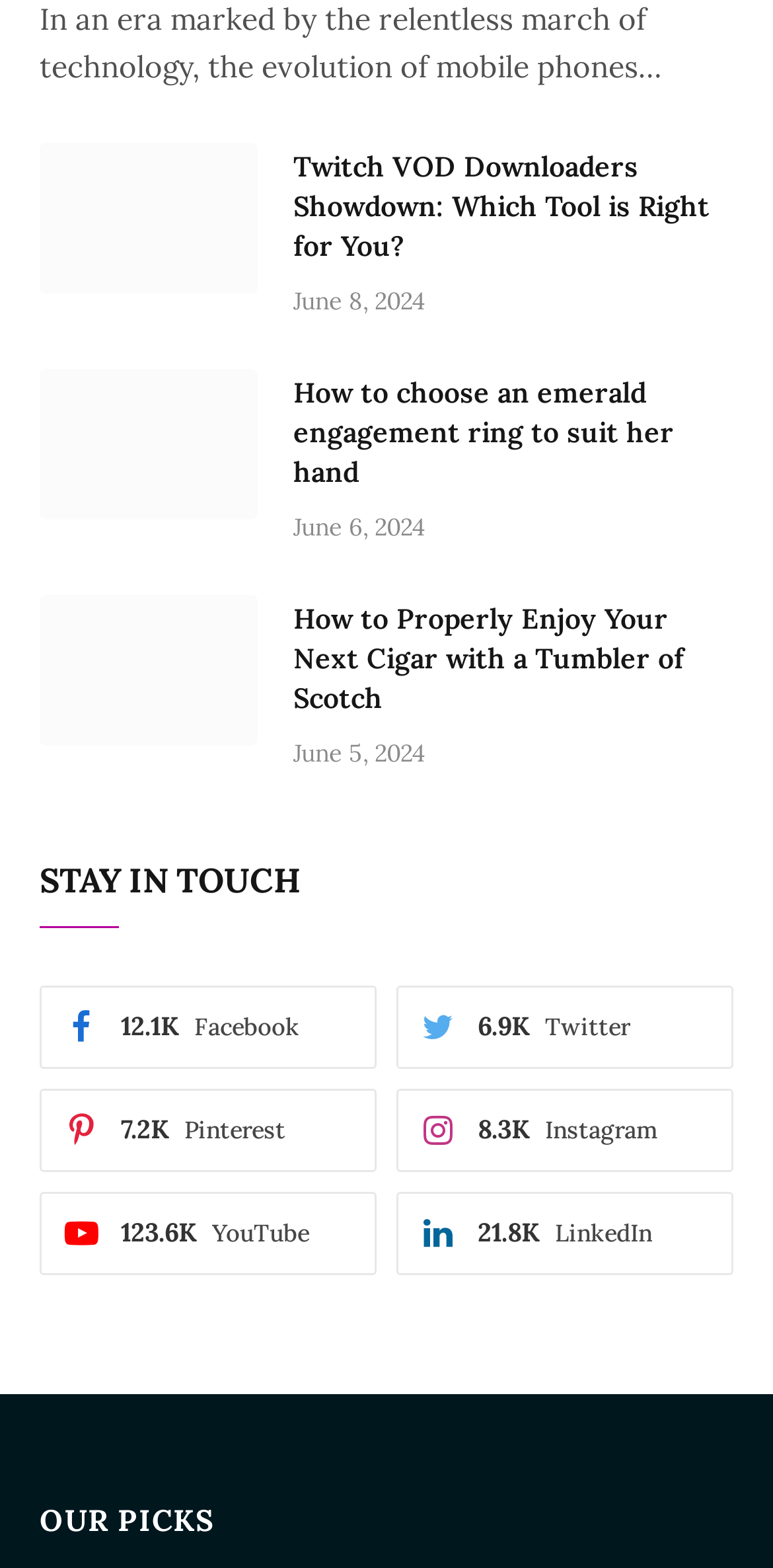Please answer the following question using a single word or phrase: 
What is the date of the second article?

June 6, 2024